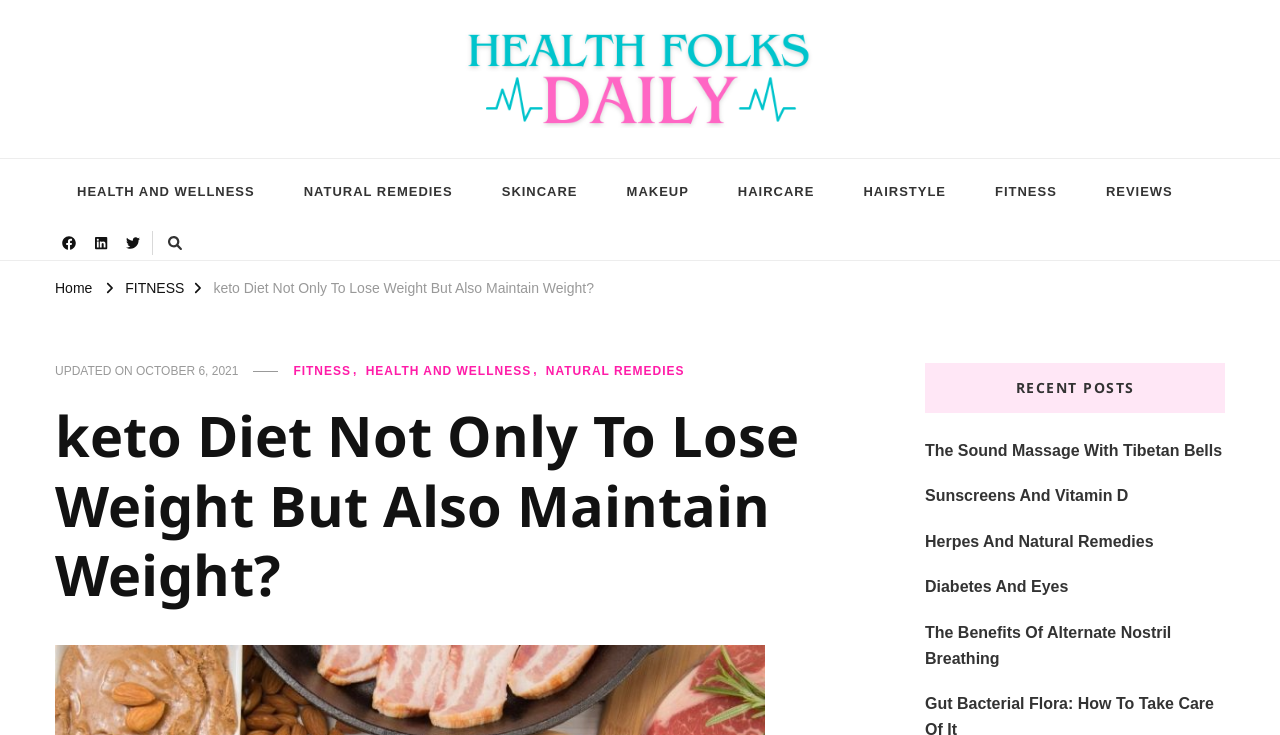Can you look at the image and give a comprehensive answer to the question:
What is the date of the article?

The date of the article is located next to the 'UPDATED ON' text, and it is a link that says 'OCTOBER 6, 2021'.